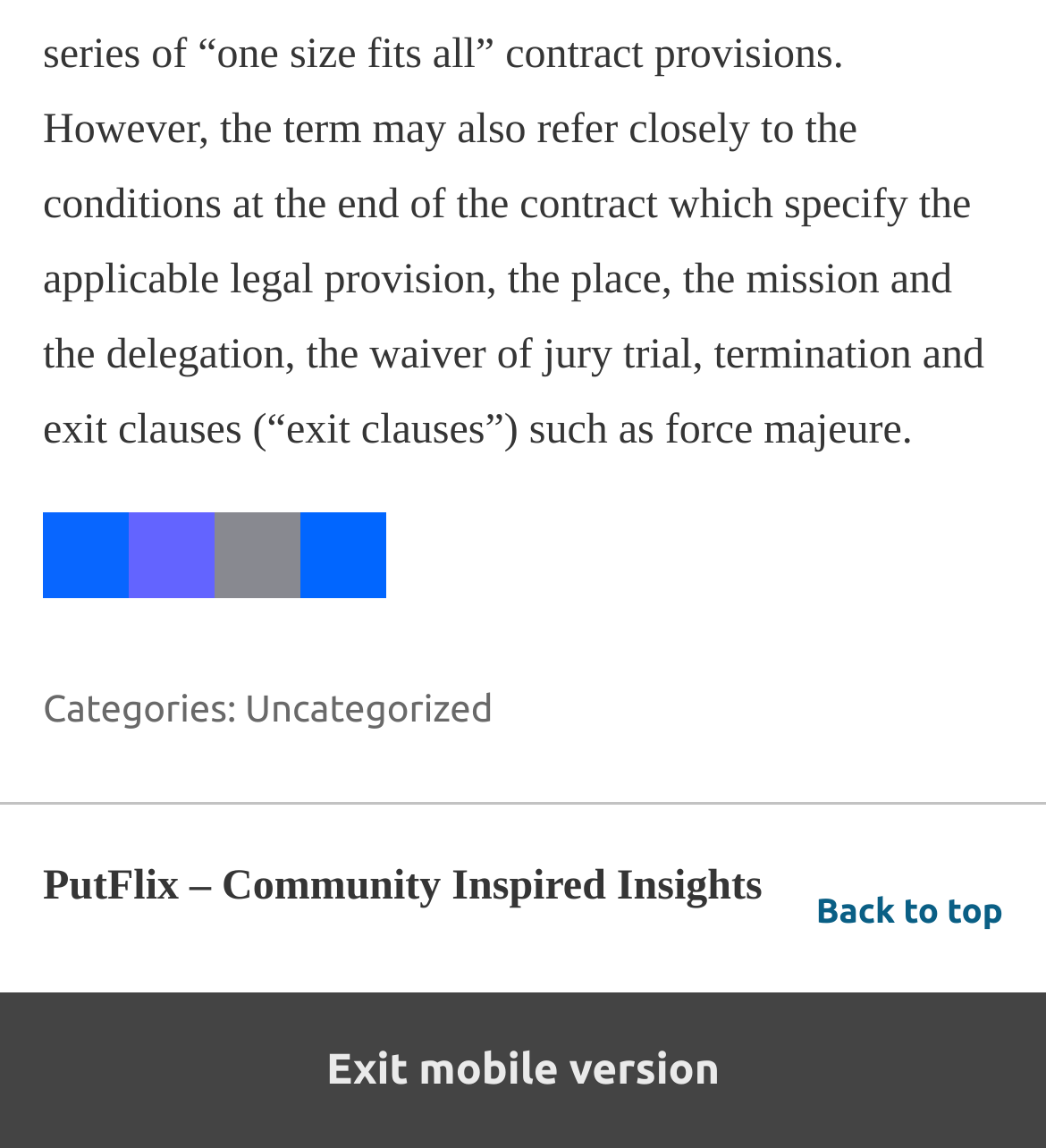Is the mobile version of the website available?
Provide a one-word or short-phrase answer based on the image.

Yes